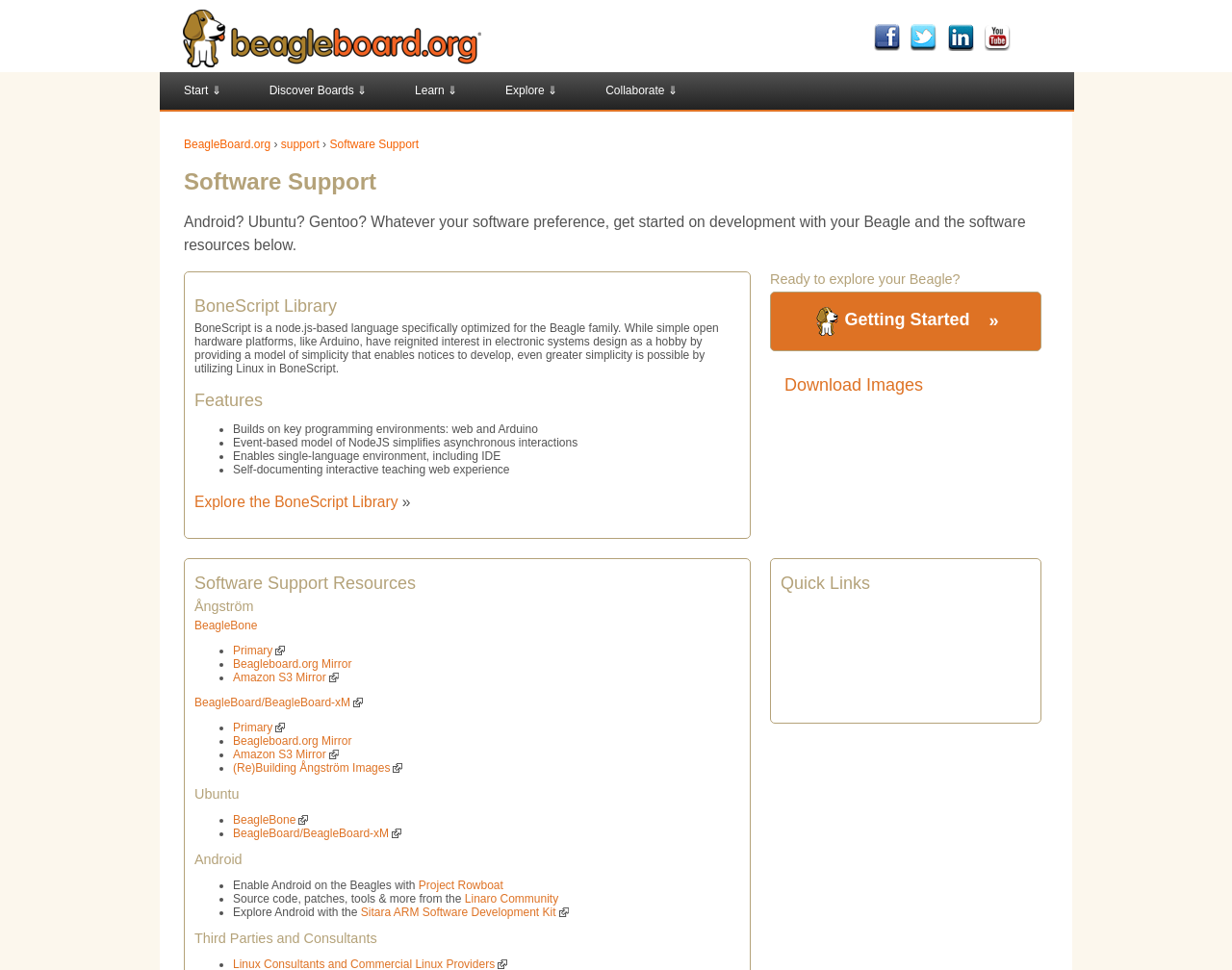Find the bounding box coordinates of the element you need to click on to perform this action: 'Search for something'. The coordinates should be represented by four float values between 0 and 1, in the format [left, top, right, bottom].

None